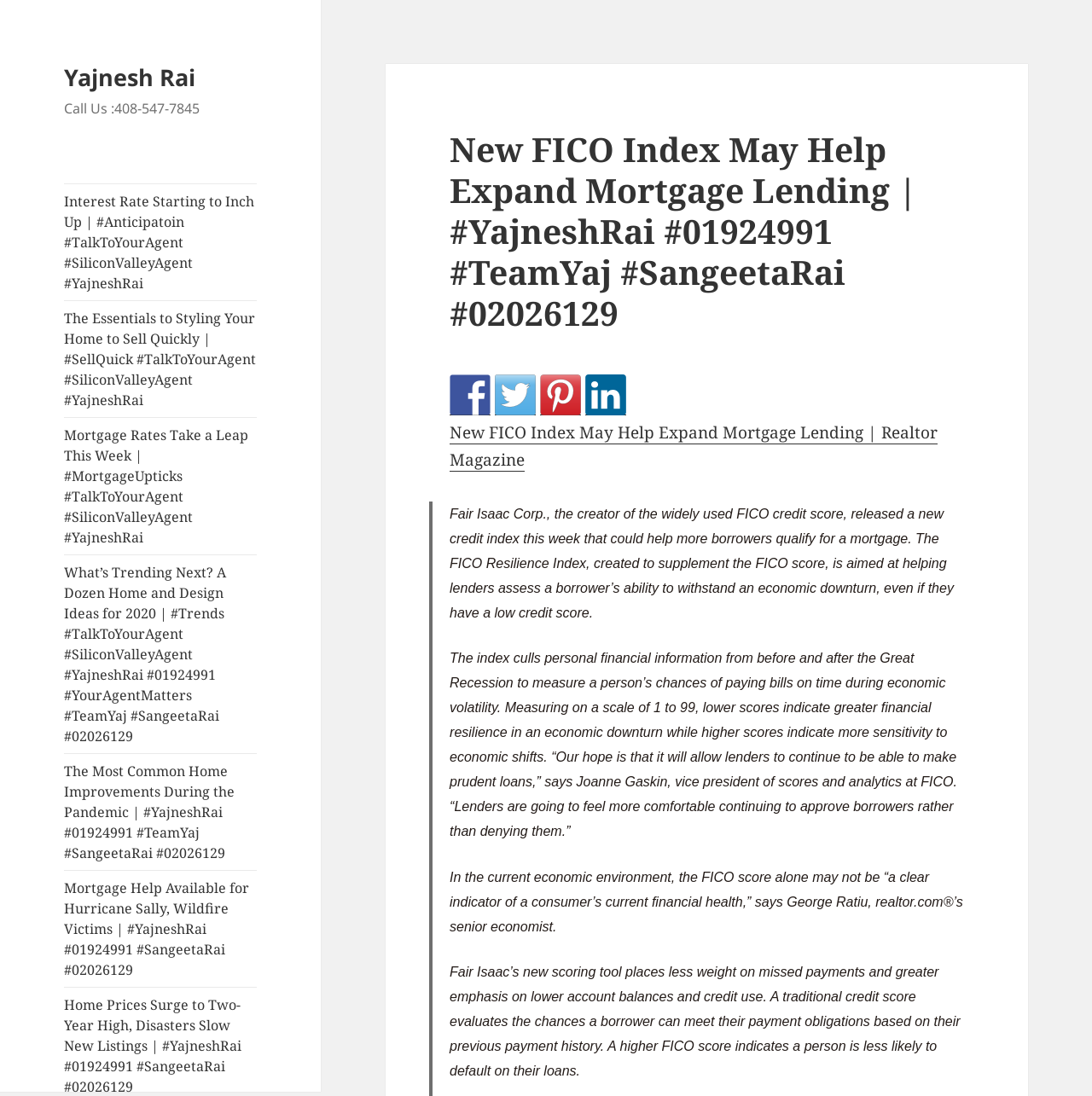Specify the bounding box coordinates (top-left x, top-left y, bottom-right x, bottom-right y) of the UI element in the screenshot that matches this description: Yajnesh Rai

[0.059, 0.056, 0.179, 0.085]